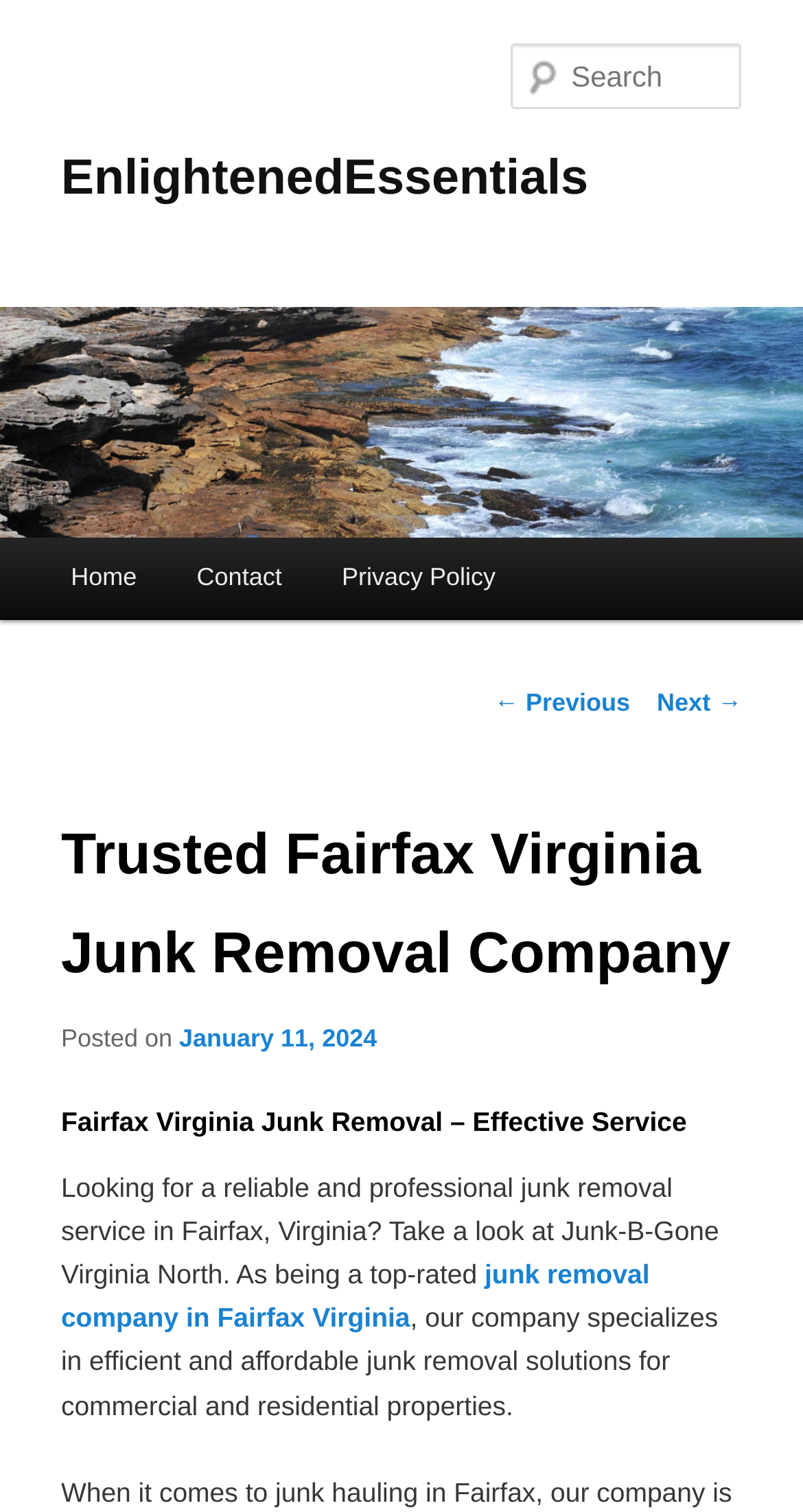Elaborate on the information and visuals displayed on the webpage.

The webpage is about EnlightenedEssentials, a trusted Fairfax Virginia junk removal company. At the top, there is a link to skip to the primary content. Below it, the company name "EnlightenedEssentials" is displayed prominently as a heading, with a link to the company's main page. To the right of the company name, there is an image of EnlightenedEssentials. 

A search box is located near the top right corner of the page. Below the search box, there is a main menu with links to "Home", "Contact", and "Privacy Policy". 

The main content of the page is divided into sections. The first section has a heading "Trusted Fairfax Virginia Junk Removal Company" and displays the date "January 11, 2024" below it. 

The next section has a heading "Fairfax Virginia Junk Removal – Effective Service" and describes the junk removal service provided by Junk-B-Gone Virginia North, a top-rated junk removal company in Fairfax, Virginia. The text explains that the company specializes in efficient and affordable junk removal solutions for commercial and residential properties. 

At the bottom of the page, there are links to navigate to previous and next pages.